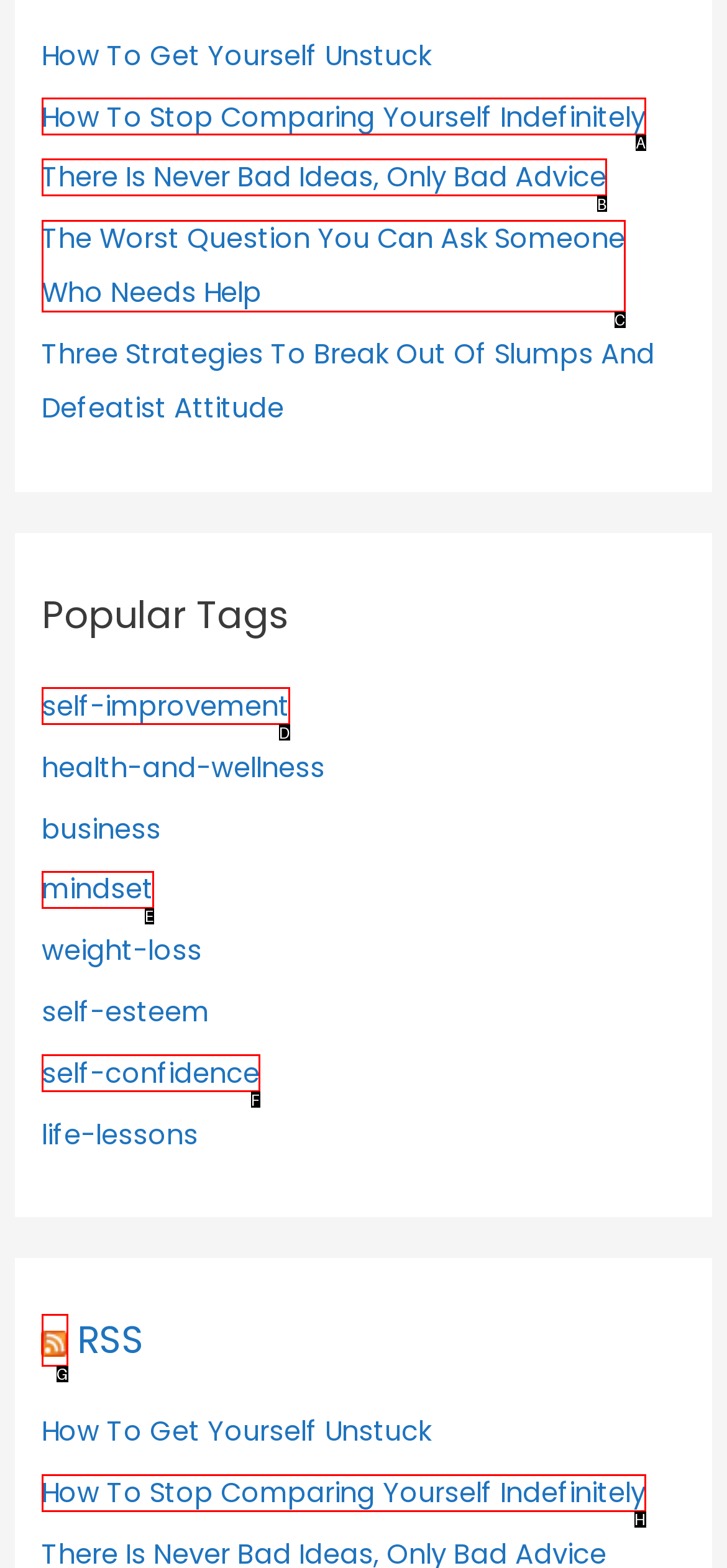Based on the description: parent_node: RSS, identify the matching HTML element. Reply with the letter of the correct option directly.

G